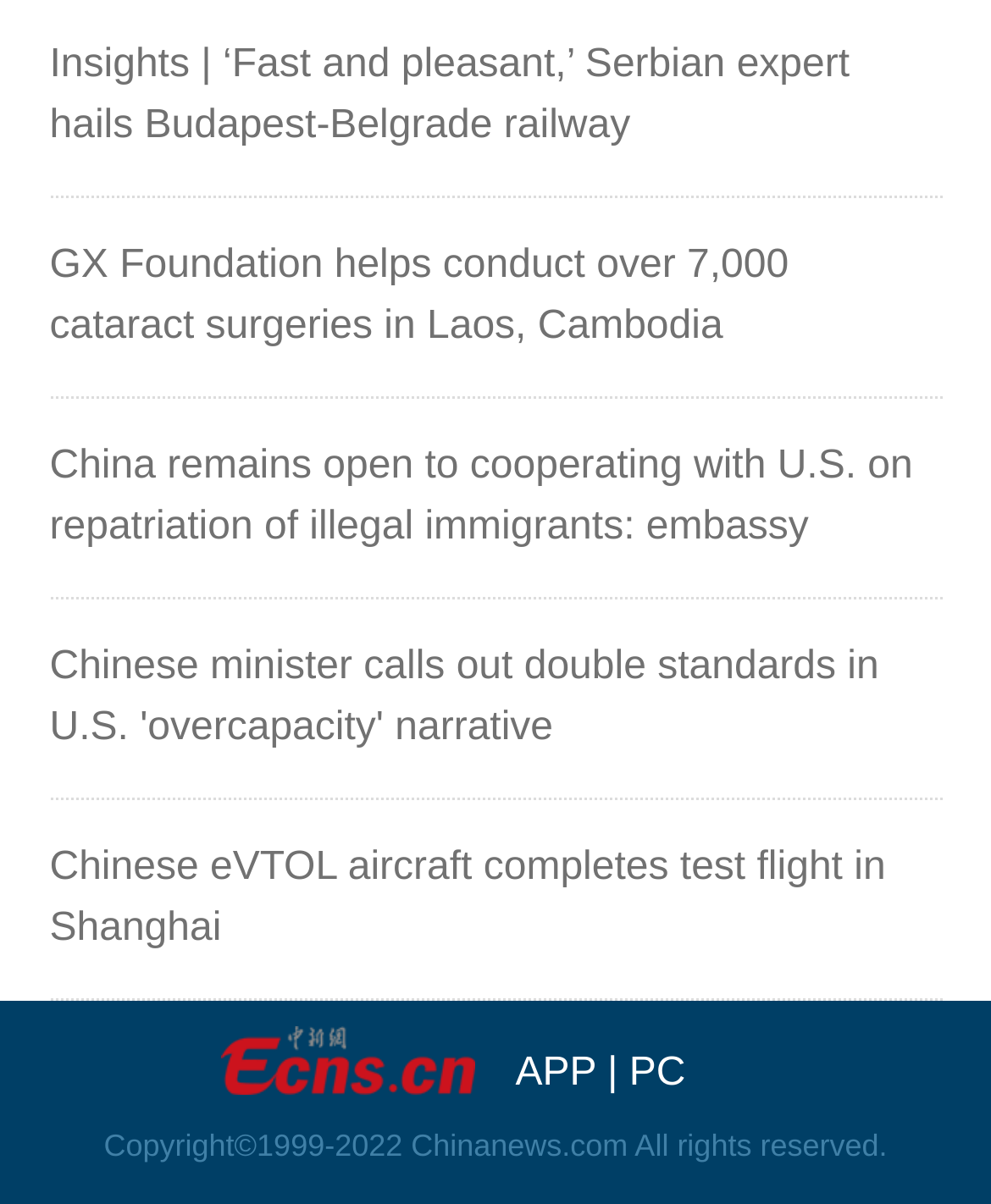Use a single word or phrase to answer the question: What are the options to view the website?

APP, PC